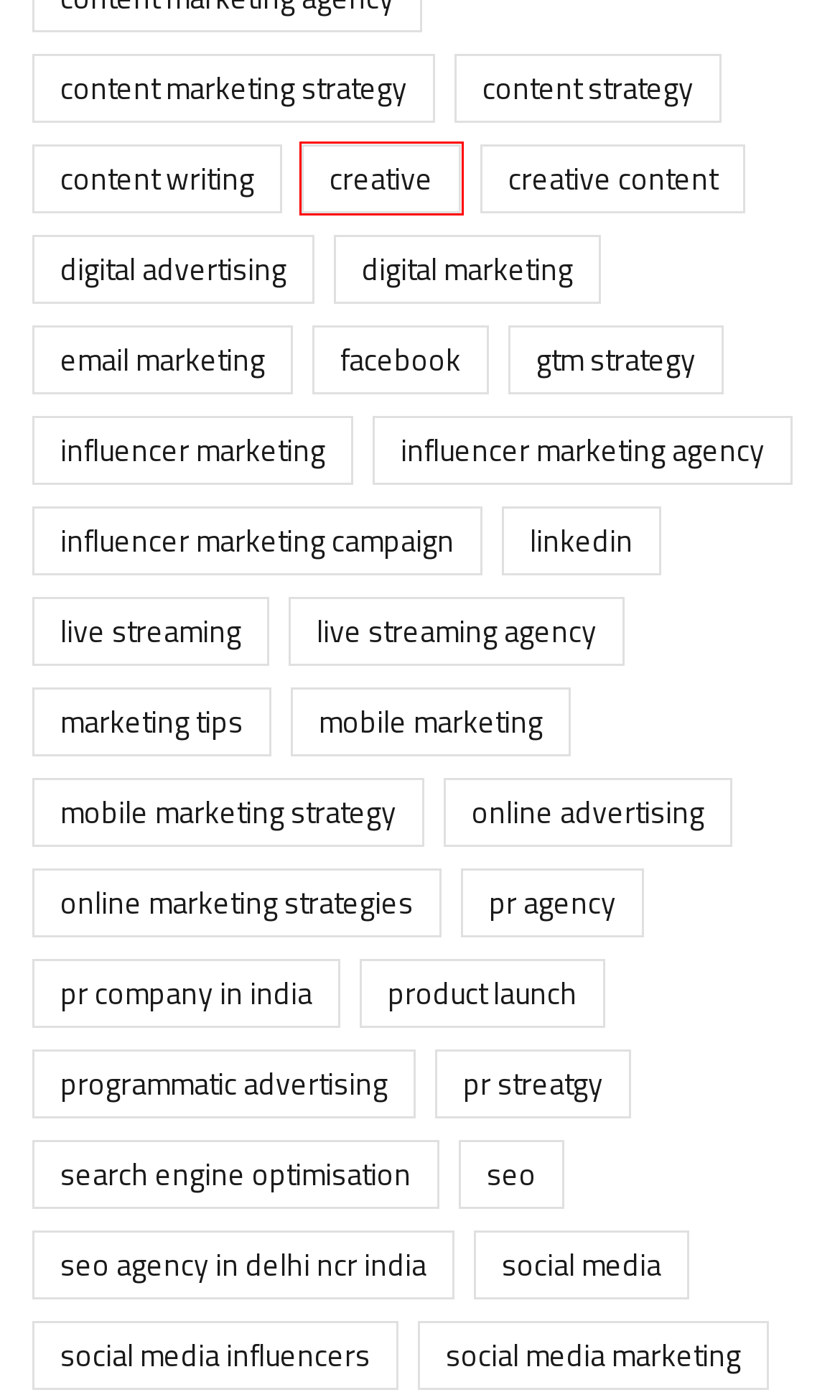Analyze the screenshot of a webpage featuring a red rectangle around an element. Pick the description that best fits the new webpage after interacting with the element inside the red bounding box. Here are the candidates:
A. mobile marketing strategy Archives - Best Digital Marketing Agency in Delhi NCR India
B. Influencer Marketing campaign Archives - Best Digital Marketing Agency in Delhi NCR India
C. marketing tips Archives - Best Digital Marketing Agency in Delhi NCR India
D. Facebook Archives - Best Digital Marketing Agency in Delhi NCR India
E. PR company in india Archives - Best Digital Marketing Agency in Delhi NCR India
F. online marketing strategies Archives - Best Digital Marketing Agency in Delhi NCR India
G. CREATIVE Archives - Best Digital Marketing Agency in Delhi NCR India
H. Social Media Marketing Archives - Best Digital Marketing Agency in Delhi NCR India

G